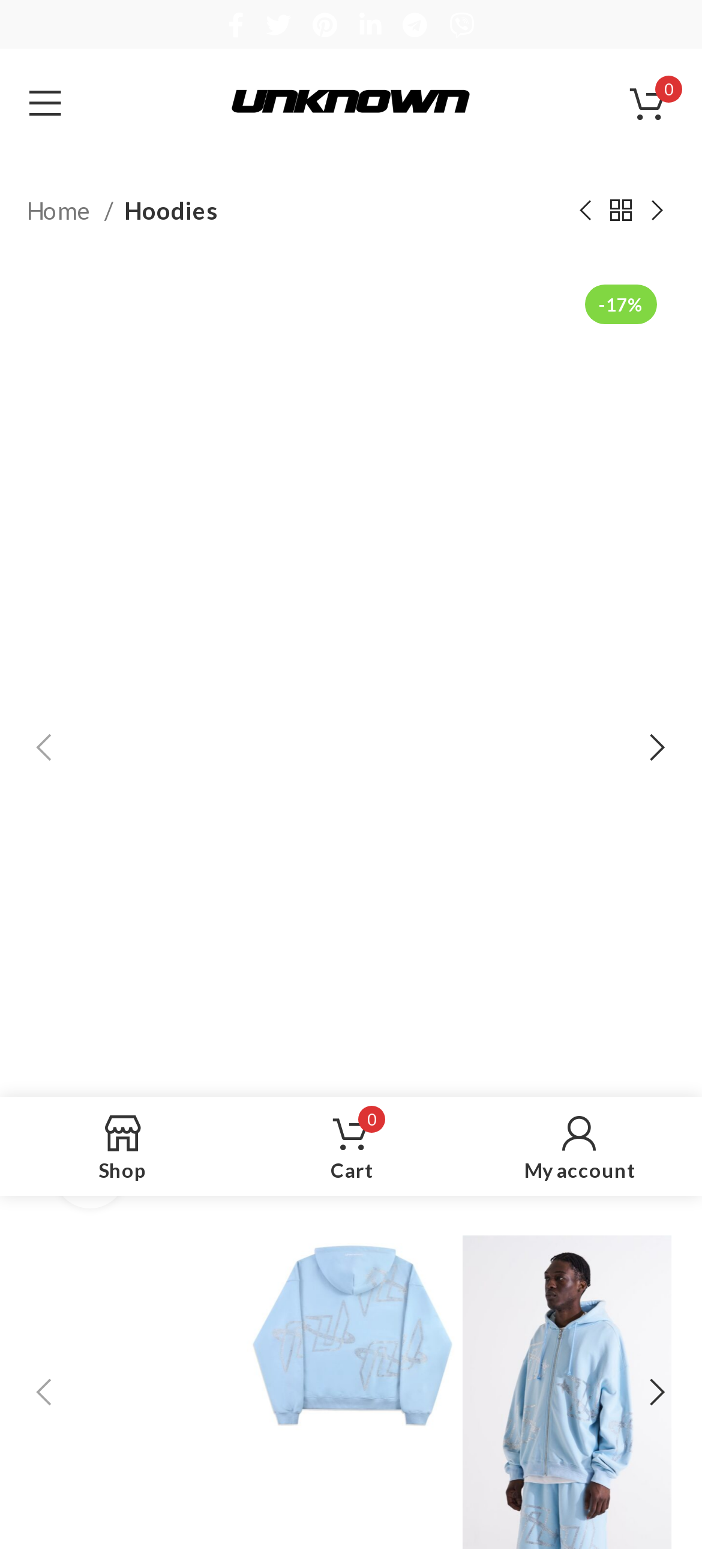How many social media links are there?
Please use the image to provide a one-word or short phrase answer.

6